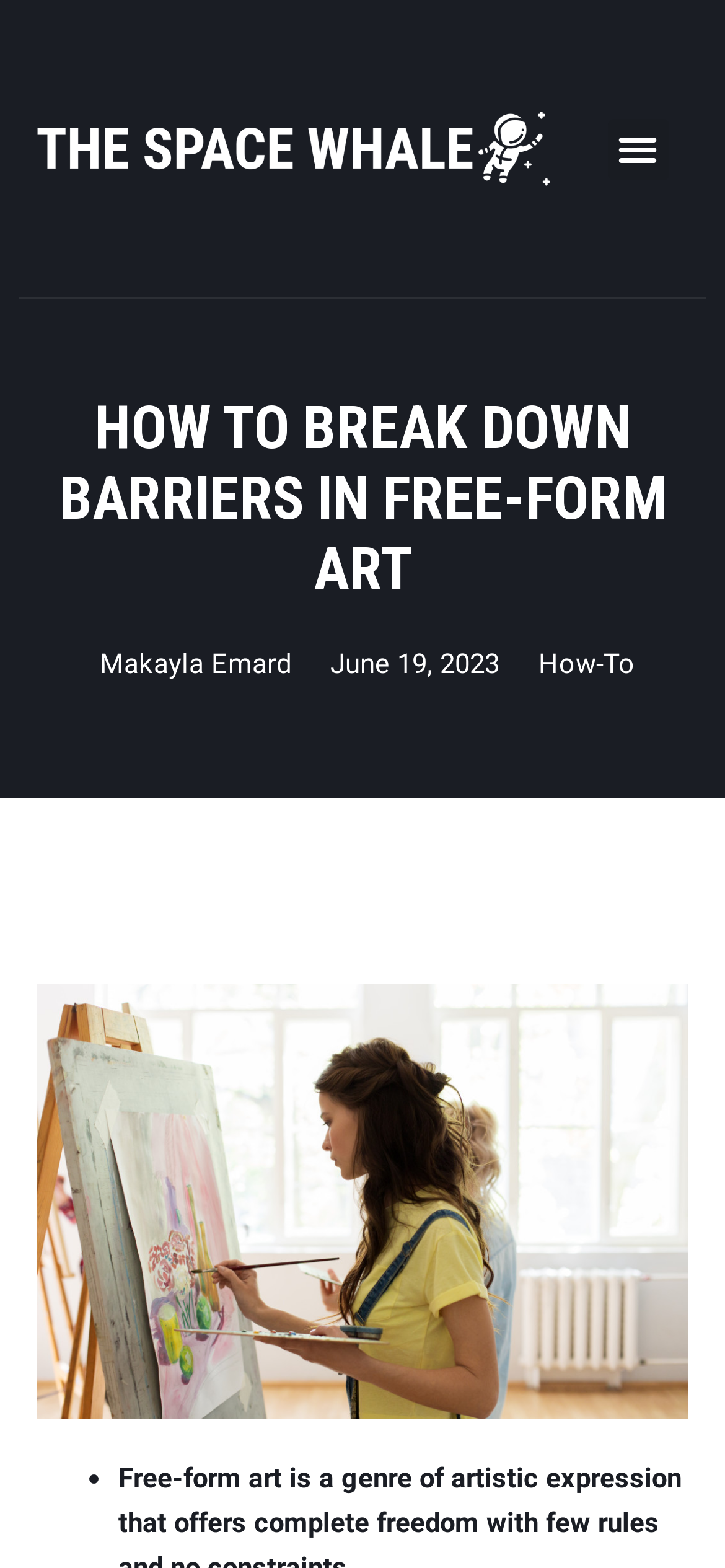What type of article is this?
From the image, respond with a single word or phrase.

How-To